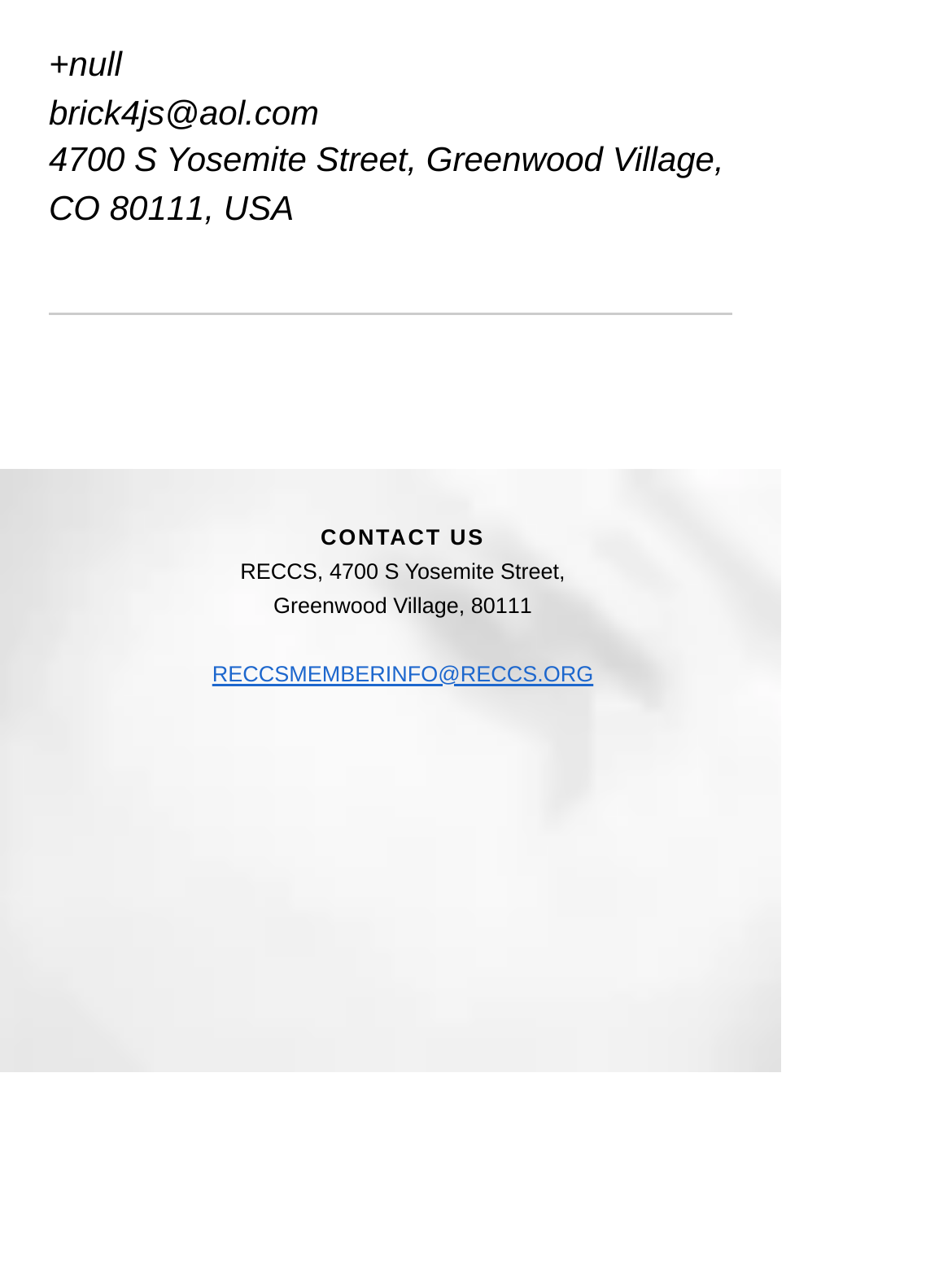Provide a one-word or brief phrase answer to the question:
How many StaticText elements are above the separator element?

3